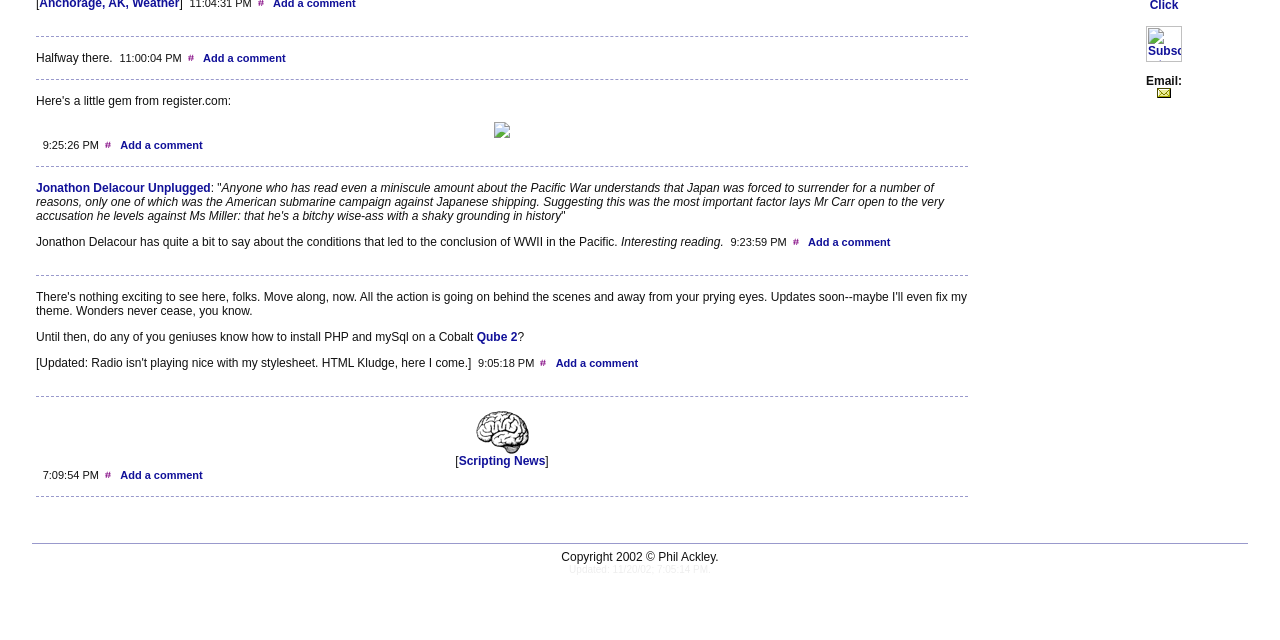Find the bounding box coordinates for the UI element whose description is: "Qube 2". The coordinates should be four float numbers between 0 and 1, in the format [left, top, right, bottom].

[0.372, 0.516, 0.404, 0.538]